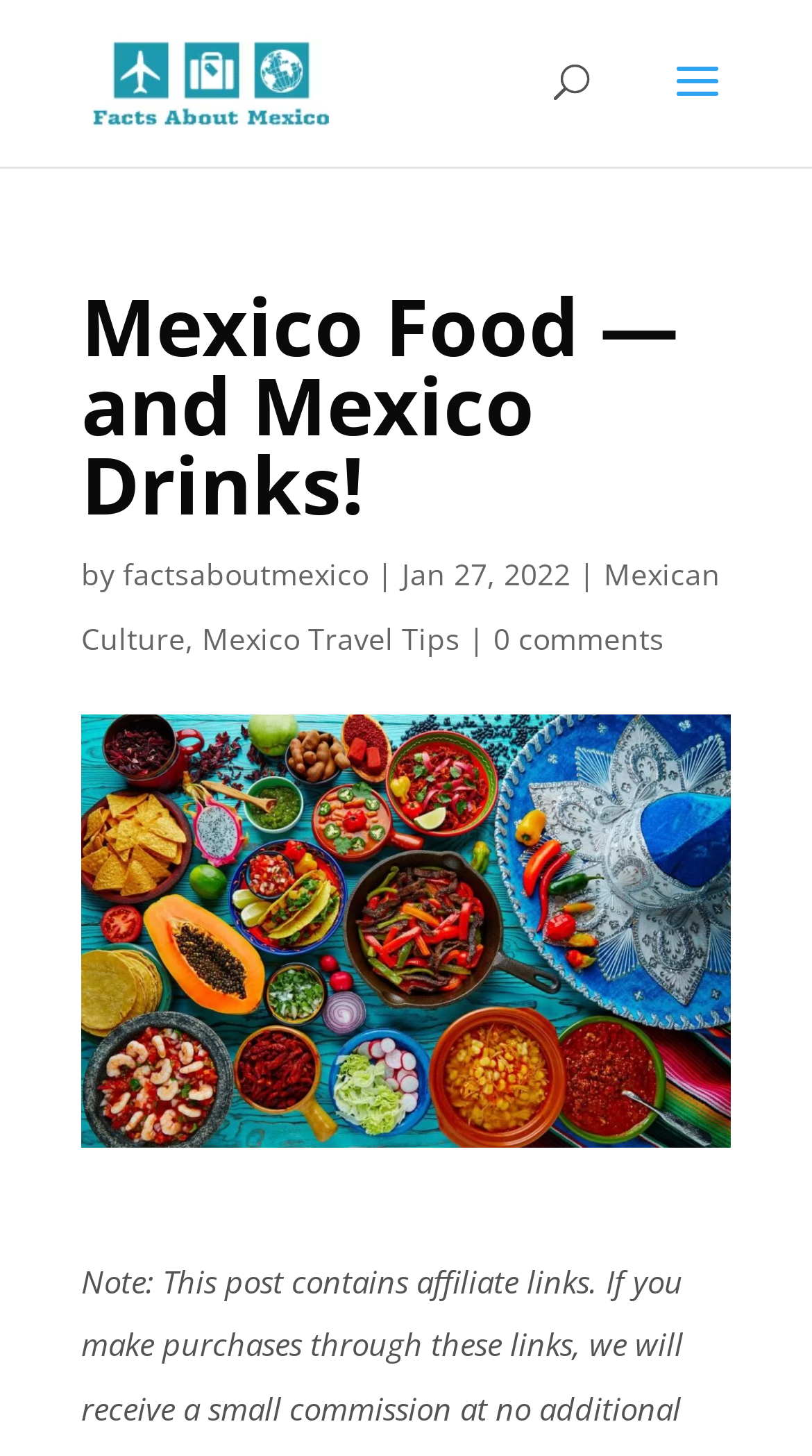What is the date of the article?
Please provide a comprehensive answer based on the details in the screenshot.

The date of the article can be found in the text 'by factsaboutmexico | Jan 27, 2022' which is located below the title of the webpage.